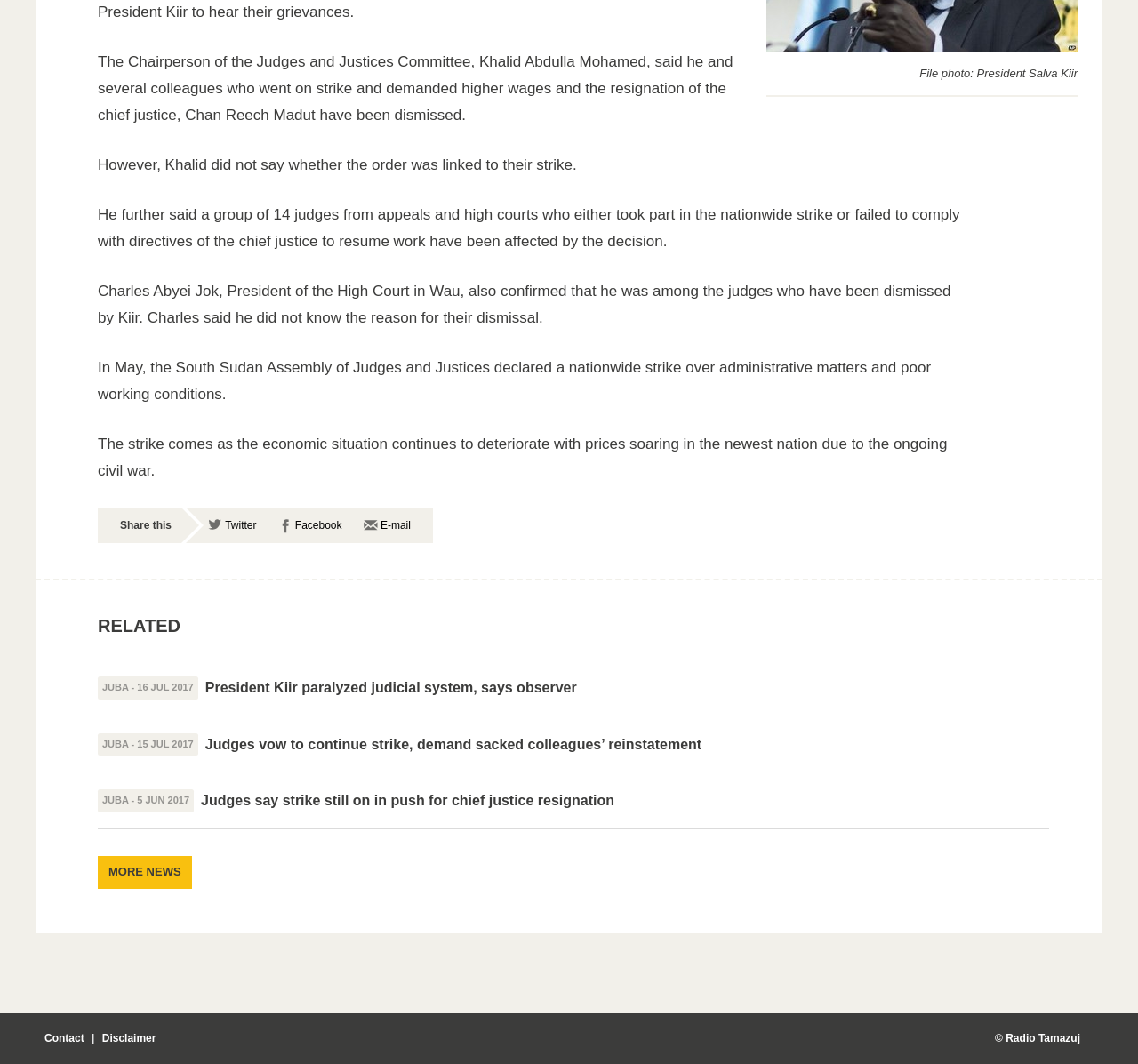Provide the bounding box coordinates, formatted as (top-left x, top-left y, bottom-right x, bottom-right y), with all values being floating point numbers between 0 and 1. Identify the bounding box of the UI element that matches the description: Twitter

[0.183, 0.488, 0.225, 0.5]